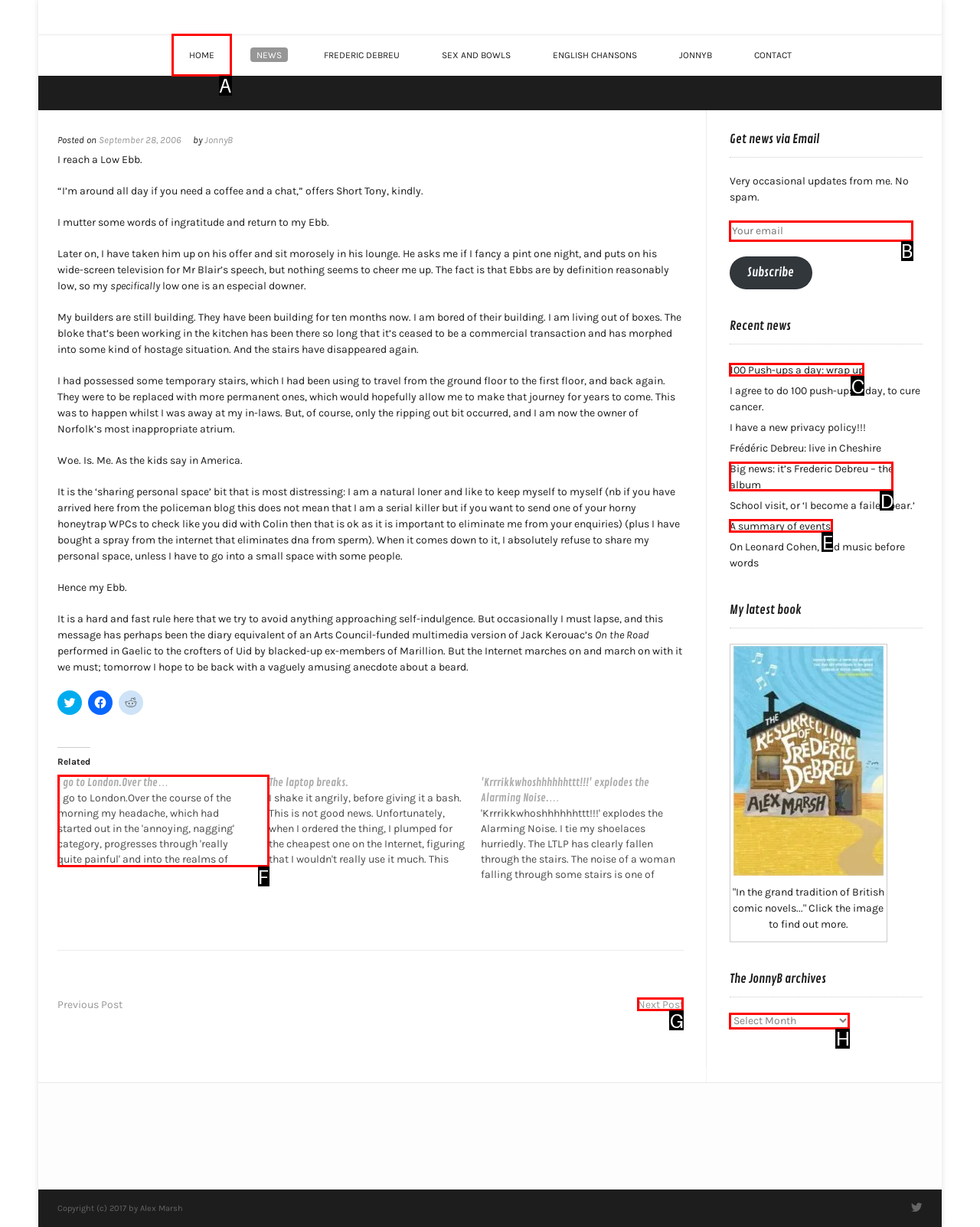Identify the correct UI element to click to follow this instruction: Click on the 'HOME' link
Respond with the letter of the appropriate choice from the displayed options.

A